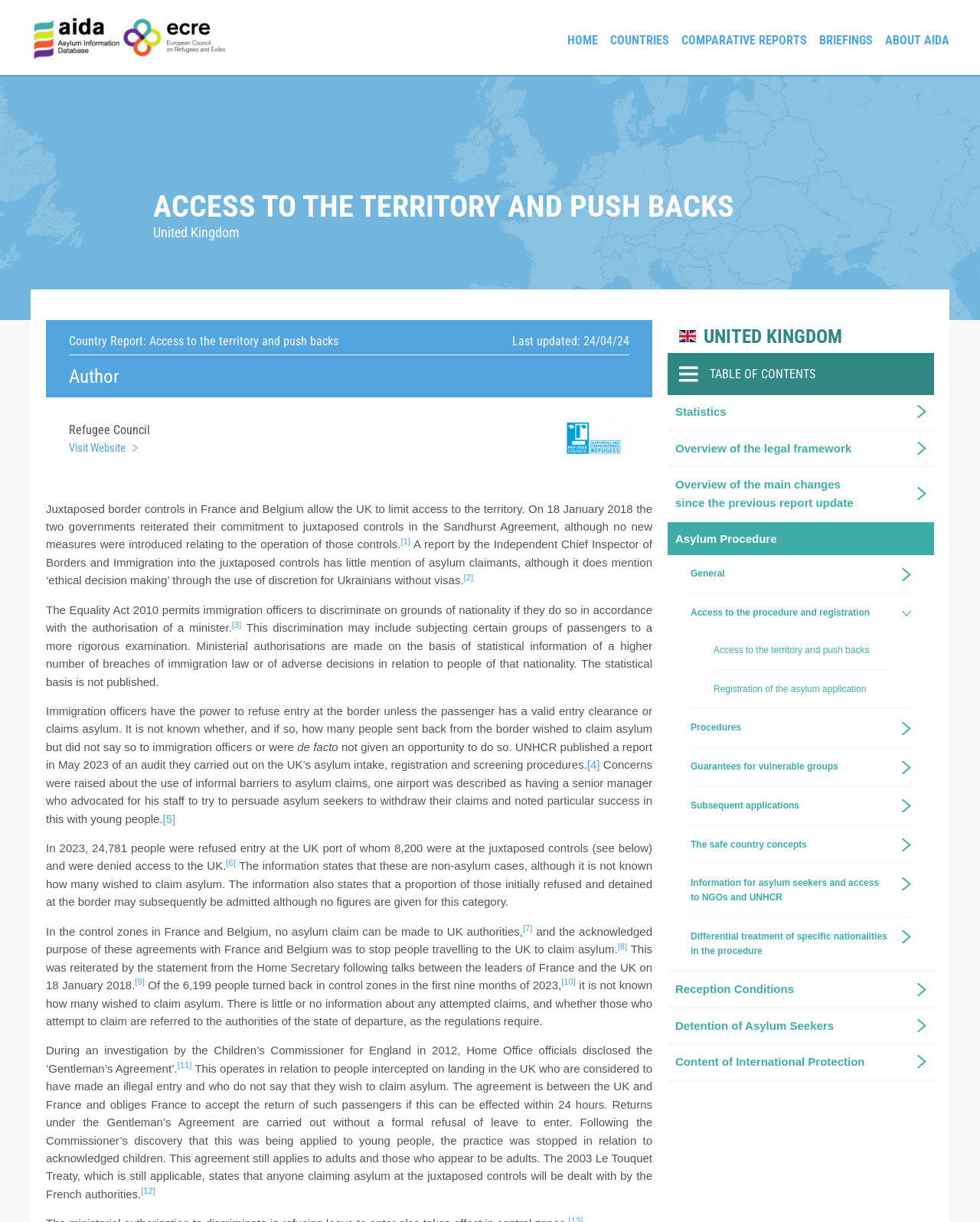Please mark the clickable region by giving the bounding box coordinates needed to complete this instruction: "Learn about 'Access to the procedure and registration'".

[0.705, 0.486, 0.907, 0.517]